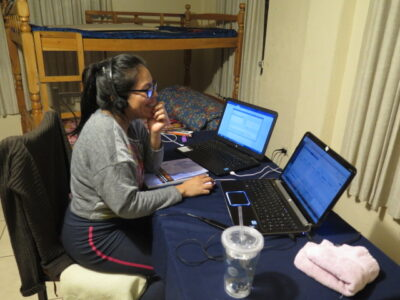Use a single word or phrase to respond to the question:
What is the purpose of the clear plastic cup?

Holding a refreshing drink